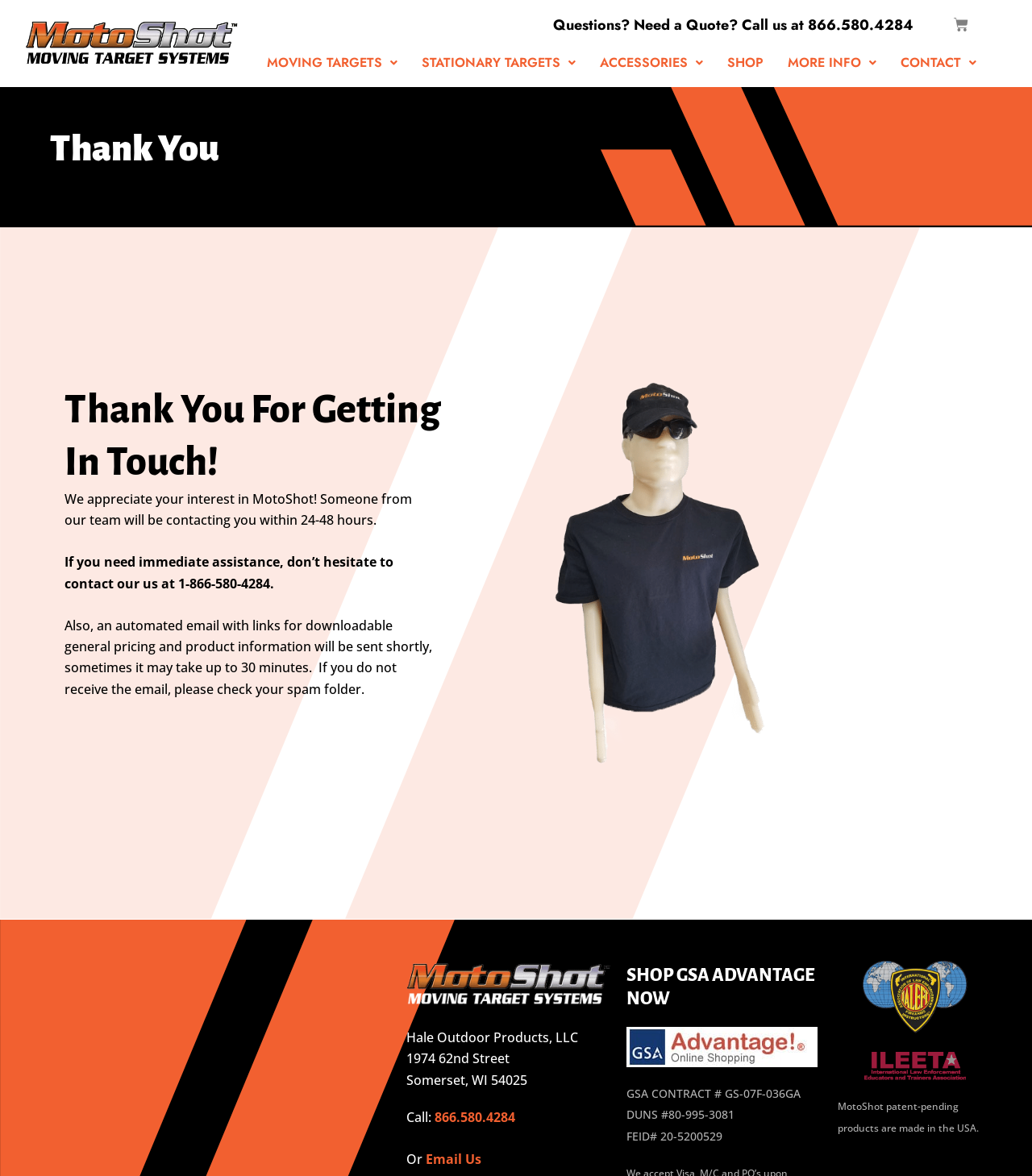What is the purpose of the webpage?
Using the image, provide a detailed and thorough answer to the question.

I inferred the purpose of the webpage by reading the heading and the text, which suggests that the user has submitted some kind of inquiry or contact form, and the webpage is thanking them for getting in touch and promising to respond within 24-48 hours.